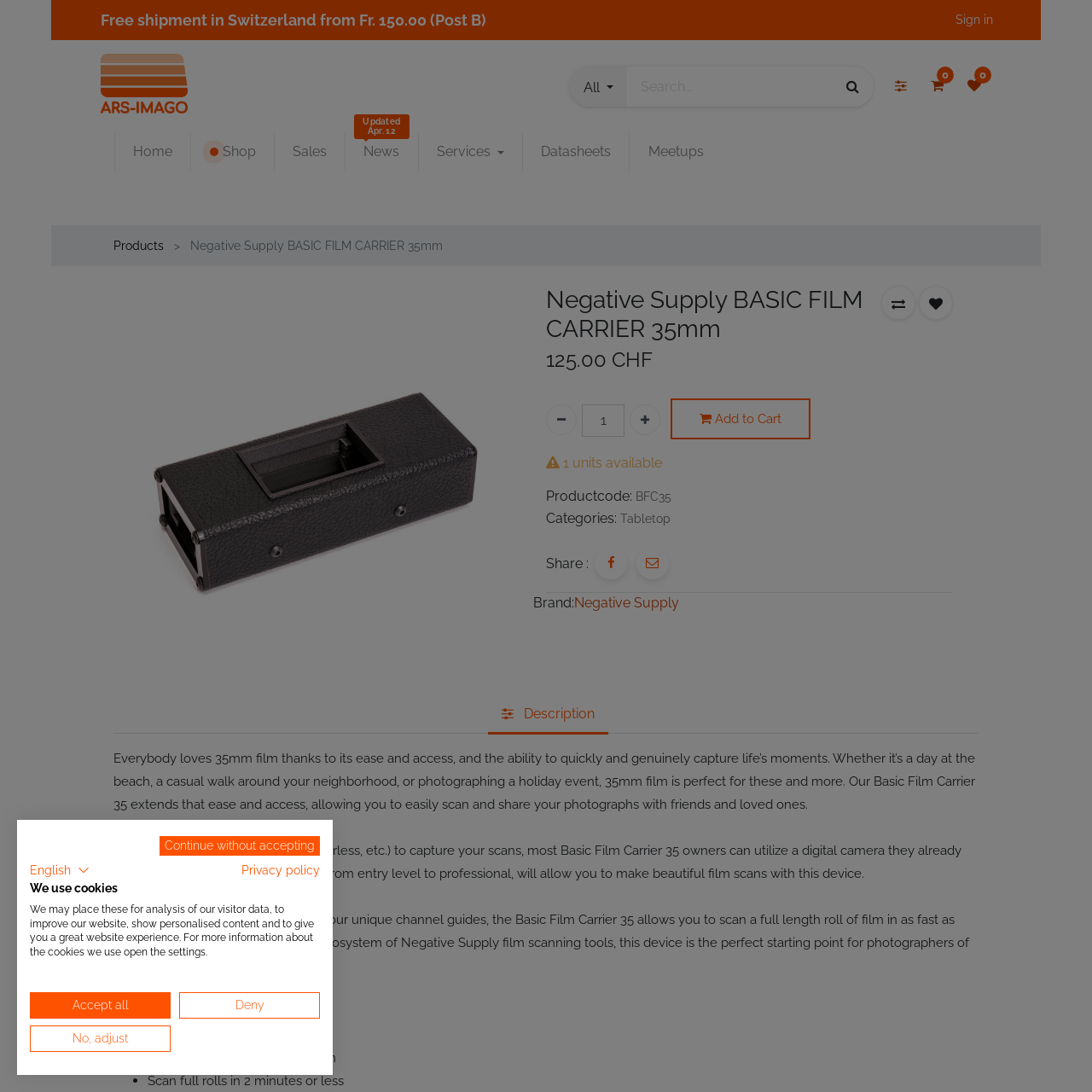Given the content of the image, can you provide a detailed answer to the question?
How many units of the product are available?

The availability of the product can be found in the product description section, where it is stated as '1 units available'.